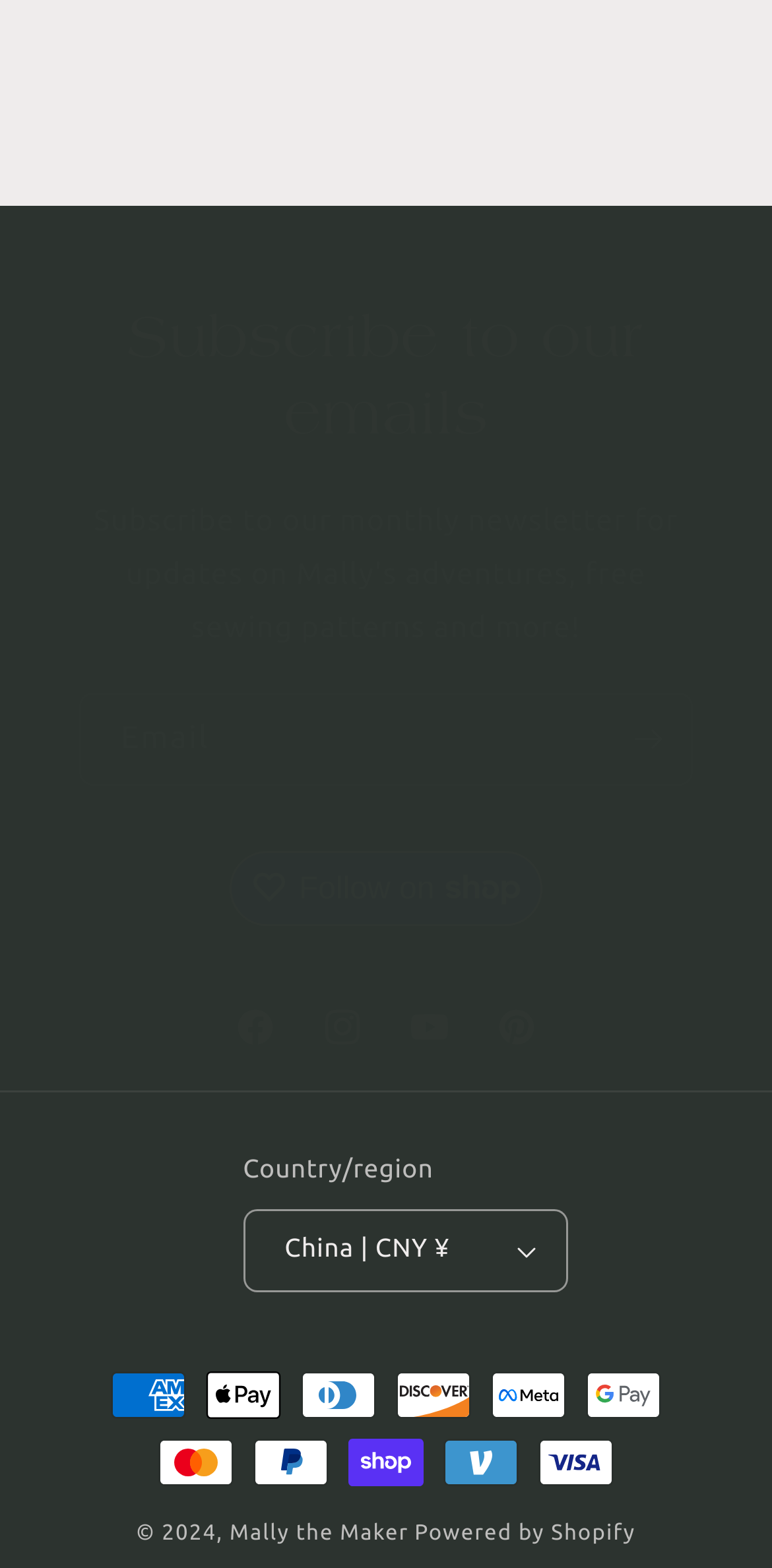Determine the bounding box coordinates for the clickable element to execute this instruction: "Check payment methods". Provide the coordinates as four float numbers between 0 and 1, i.e., [left, top, right, bottom].

[0.087, 0.867, 0.253, 0.923]